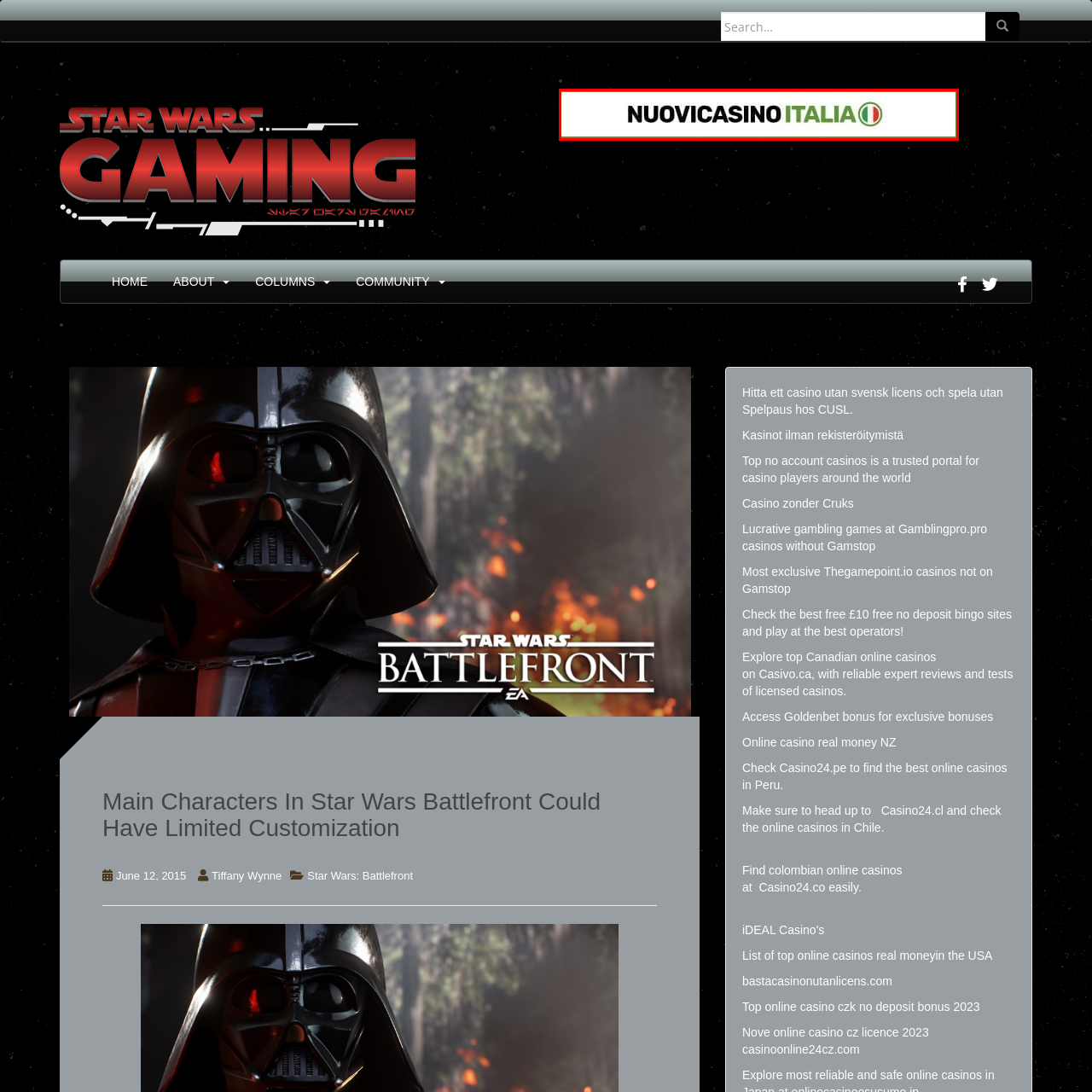Provide a detailed account of the visual content within the red-outlined section of the image.

The image displays a visually striking banner for "NUOVICASINOITALIA," featuring a bold and modern font that emphasizes the name of the brand in a predominantly black and green color scheme. The word "NUOVICASINO" is displayed in black, while "ITALIA" is highlighted in a vibrant green, suggesting a focus on Italian online casinos or gambling services. Complementing the text is a small Italian flag icon, which reinforces the brand's connection to Italy. The overall design is clean and eye-catching, suited for attracting attention in the digital space, particularly within the context of gaming or online casino news.